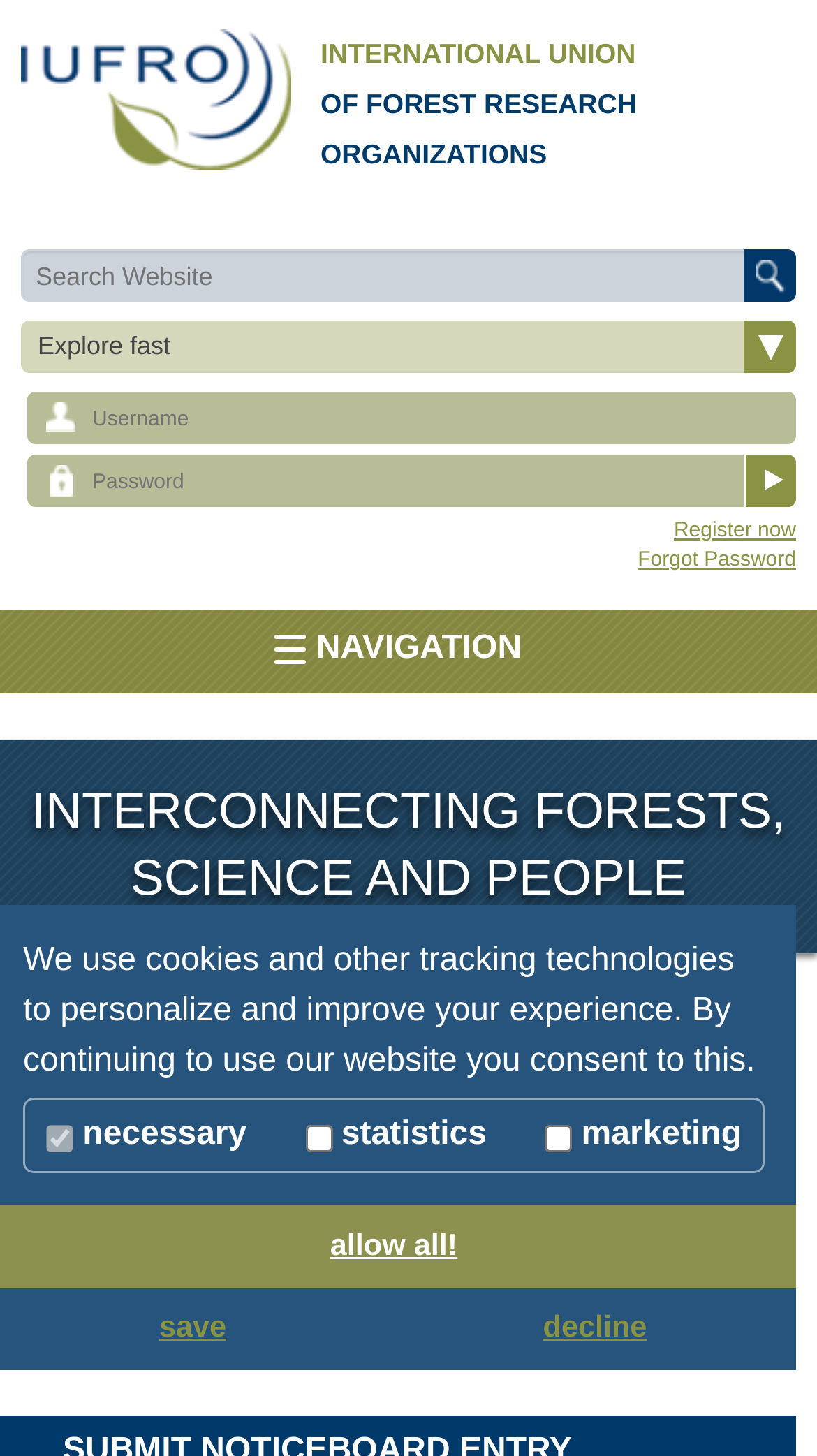Identify the bounding box coordinates of the region that should be clicked to execute the following instruction: "Submit a noticeboard entry".

[0.91, 0.171, 0.974, 0.207]